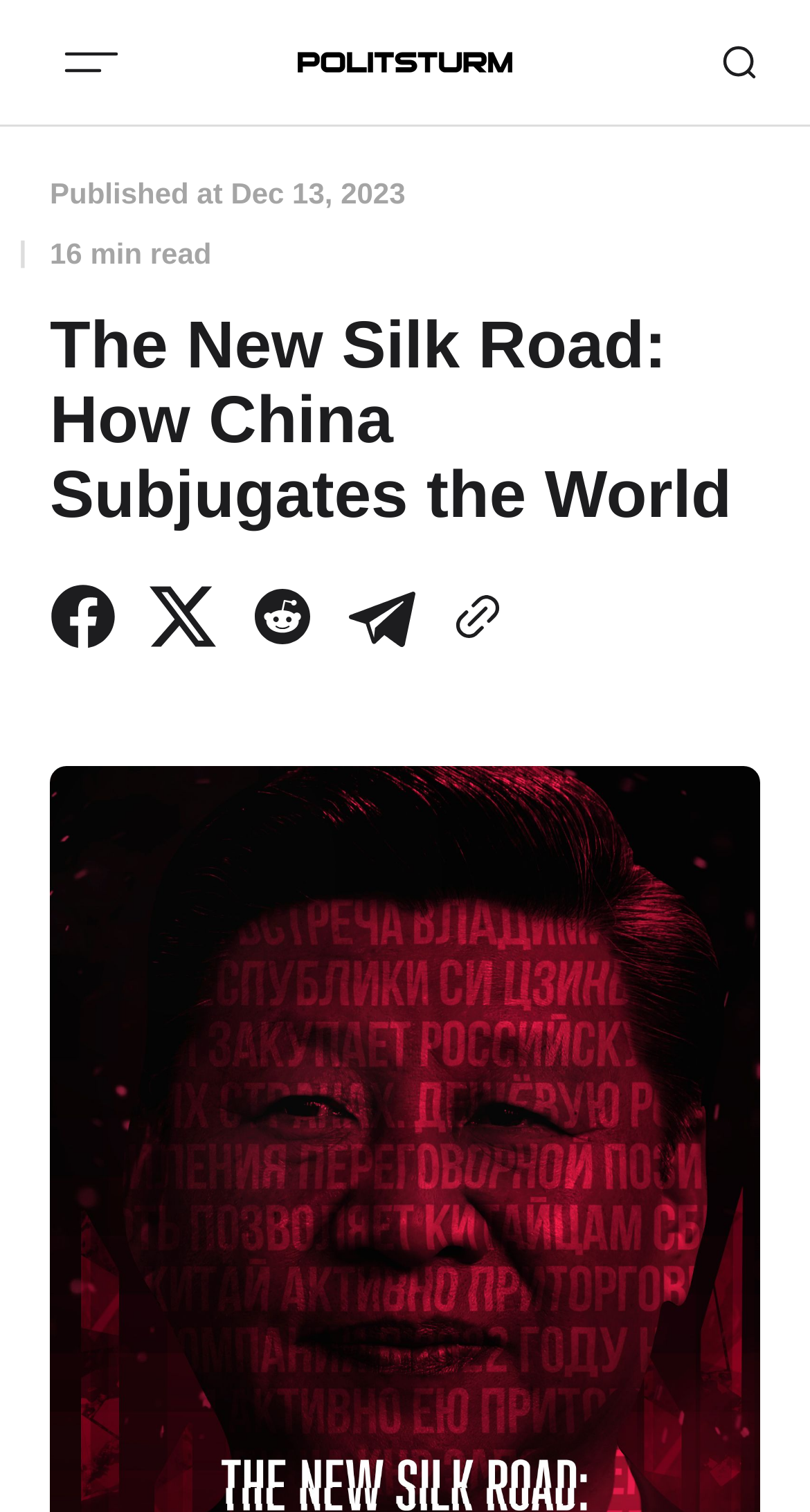Identify the bounding box for the element characterized by the following description: "aria-label="Share on reddit"".

[0.287, 0.386, 0.41, 0.43]